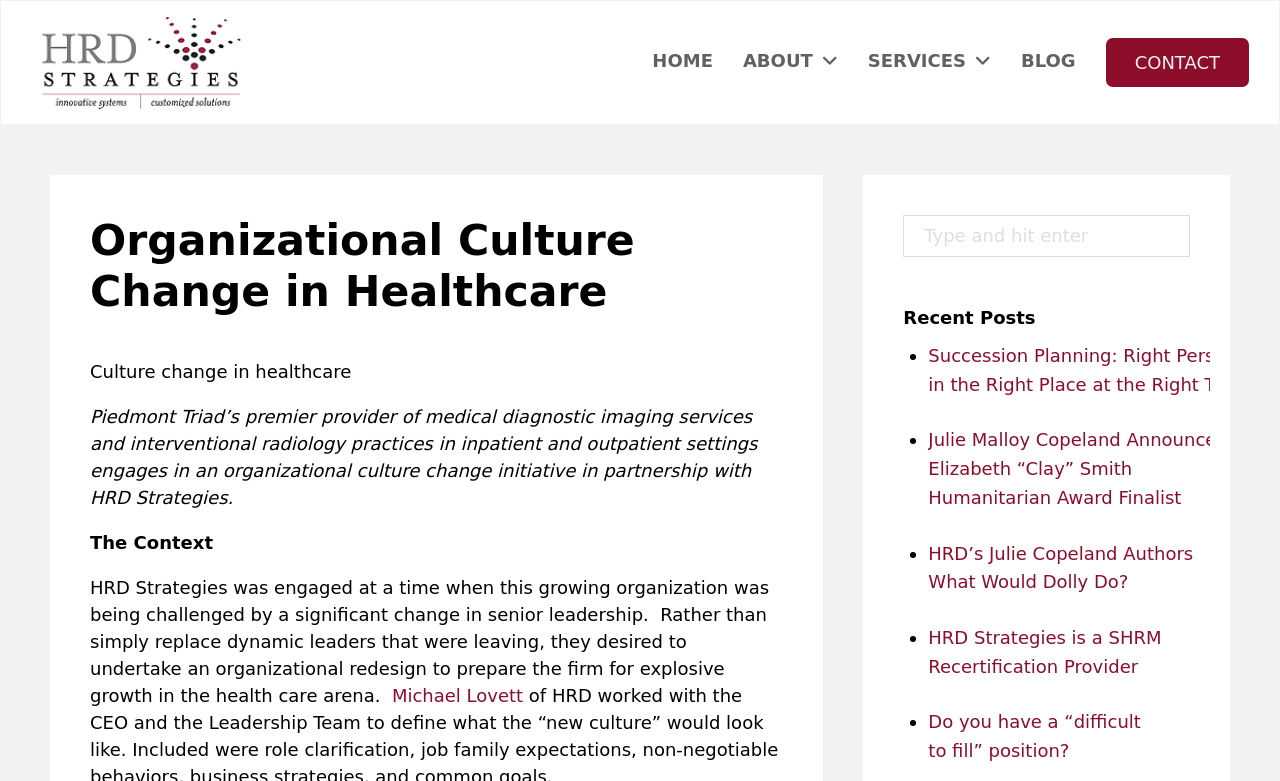Please locate the bounding box coordinates of the element that needs to be clicked to achieve the following instruction: "Click the HRD Strategies logo". The coordinates should be four float numbers between 0 and 1, i.e., [left, top, right, bottom].

[0.024, 0.018, 0.197, 0.142]